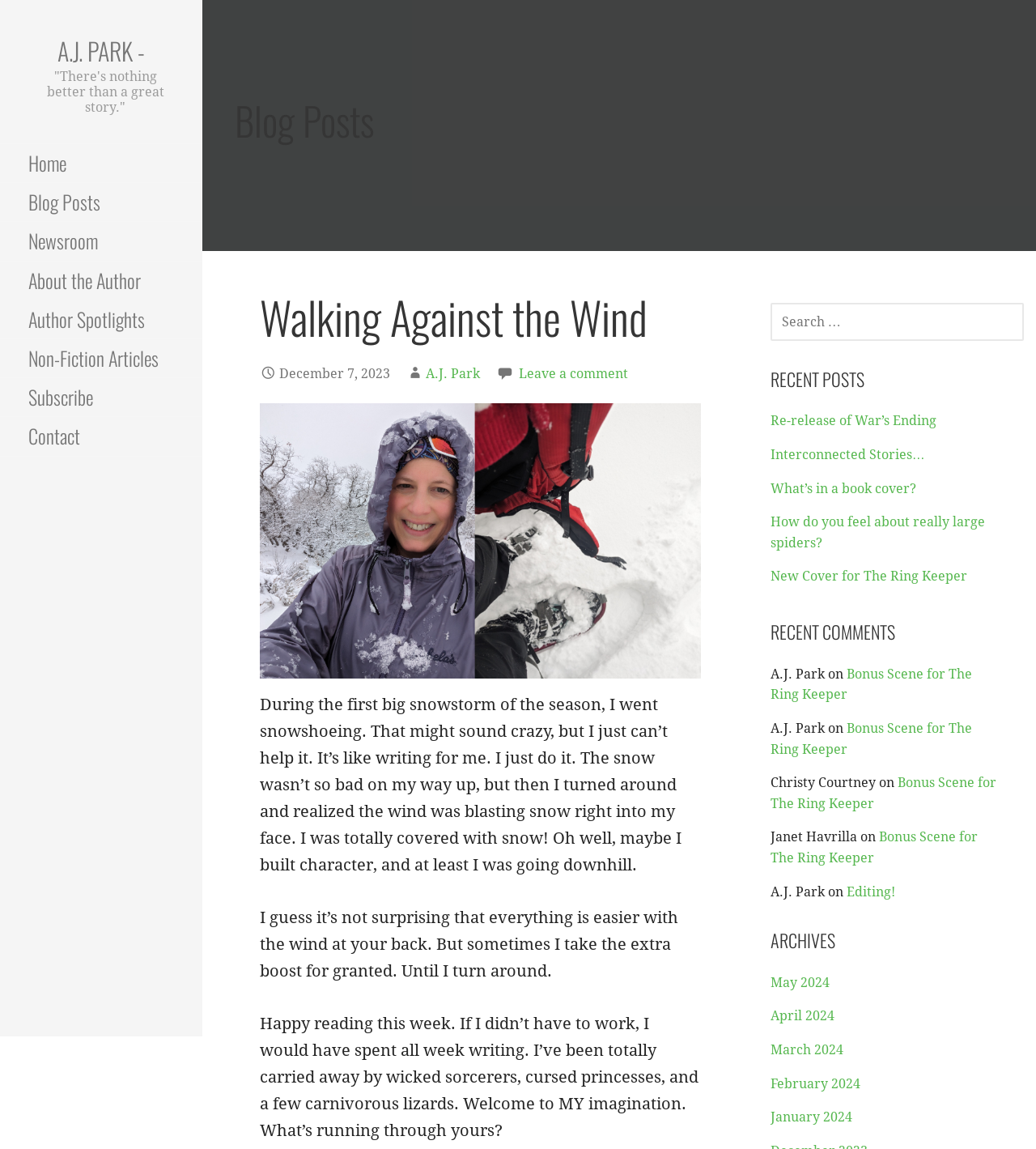Determine the bounding box coordinates of the region I should click to achieve the following instruction: "Read the 'Walking Against the Wind' blog post". Ensure the bounding box coordinates are four float numbers between 0 and 1, i.e., [left, top, right, bottom].

[0.251, 0.249, 0.676, 0.303]